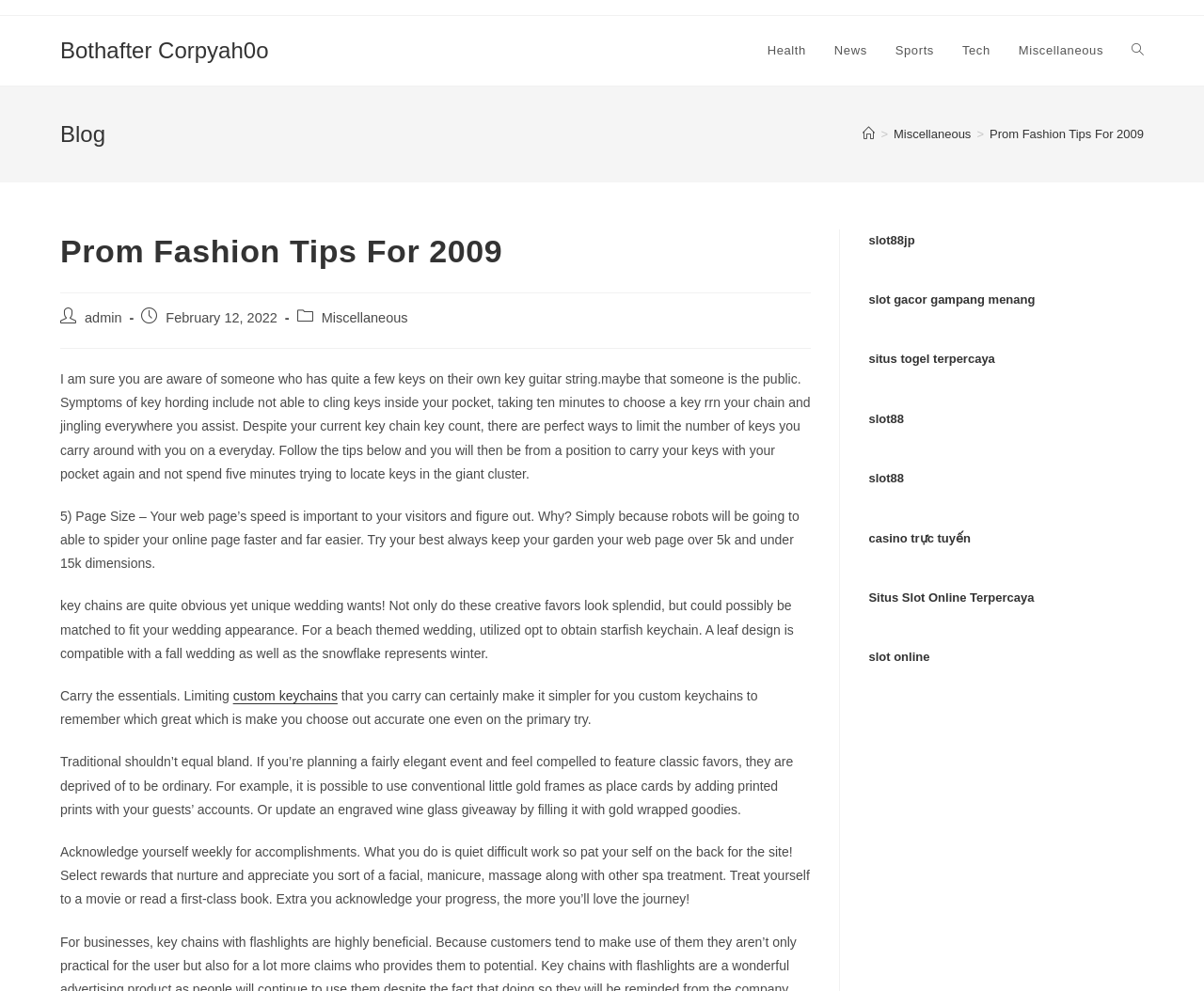Please identify the coordinates of the bounding box for the clickable region that will accomplish this instruction: "Click on the 'Health' link".

[0.626, 0.016, 0.681, 0.086]